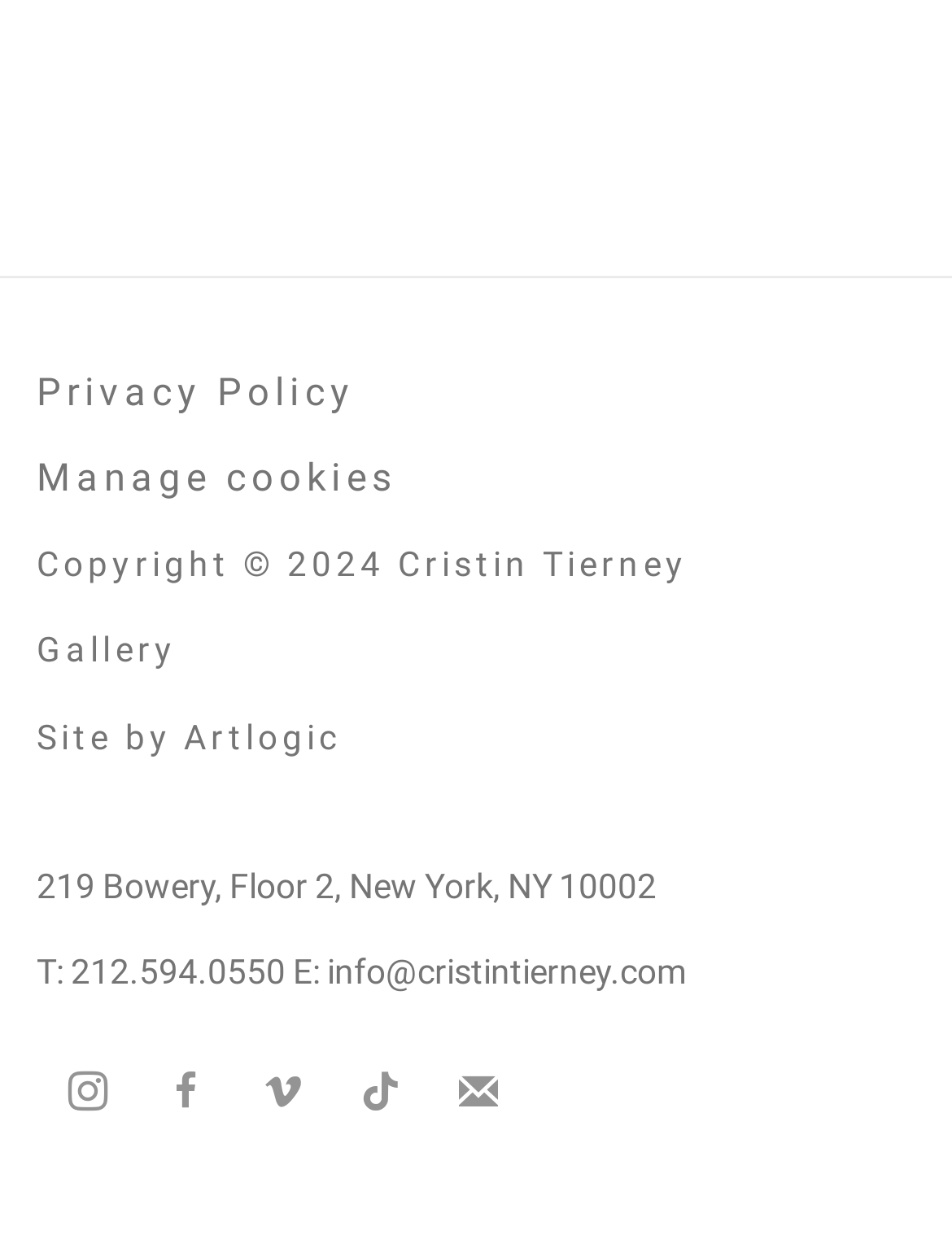Provide the bounding box coordinates for the UI element described in this sentence: "Join the mailing list". The coordinates should be four float values between 0 and 1, i.e., [left, top, right, bottom].

[0.449, 0.841, 0.556, 0.924]